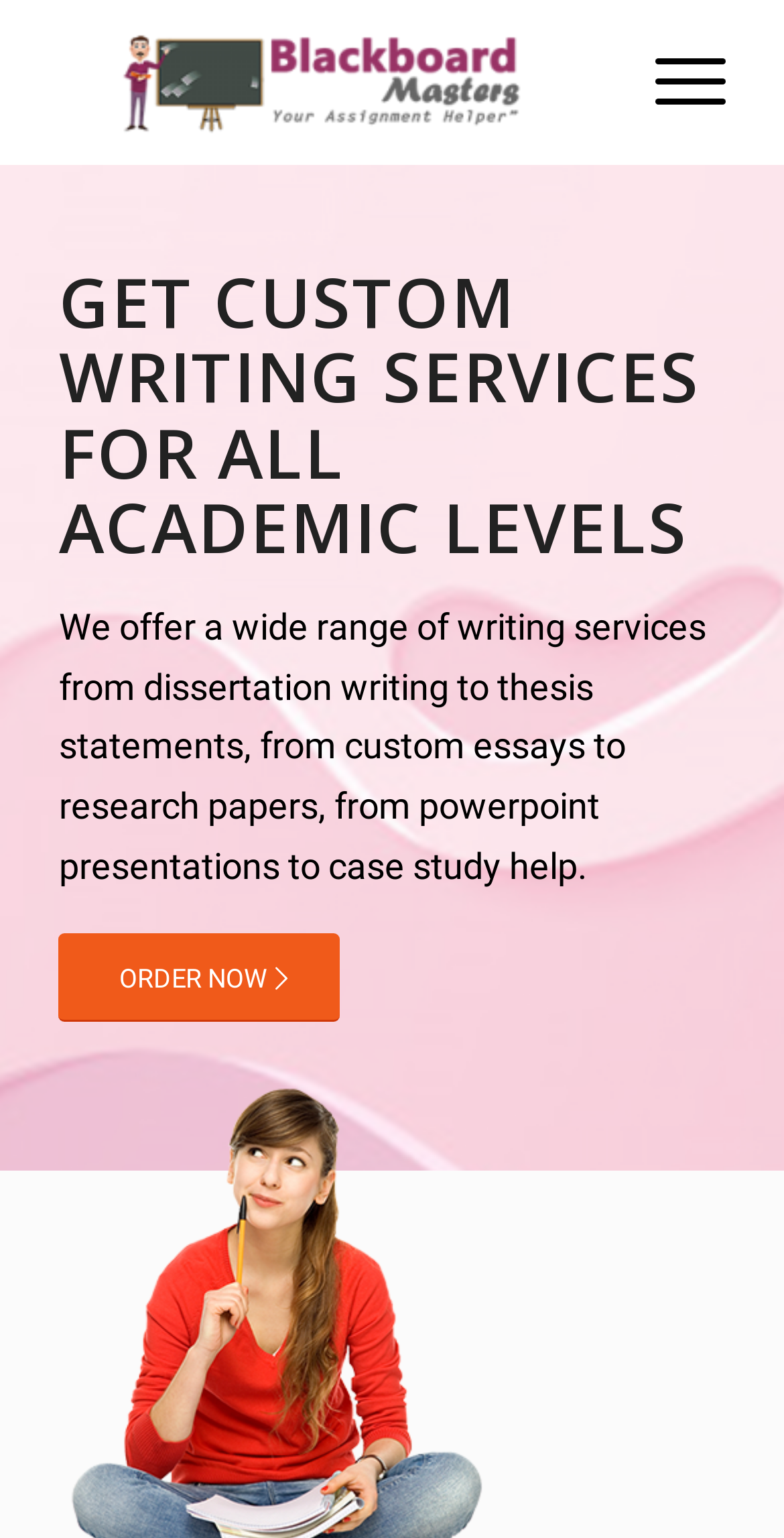Determine the bounding box coordinates for the UI element matching this description: "ORDER NOW".

[0.075, 0.606, 0.434, 0.665]